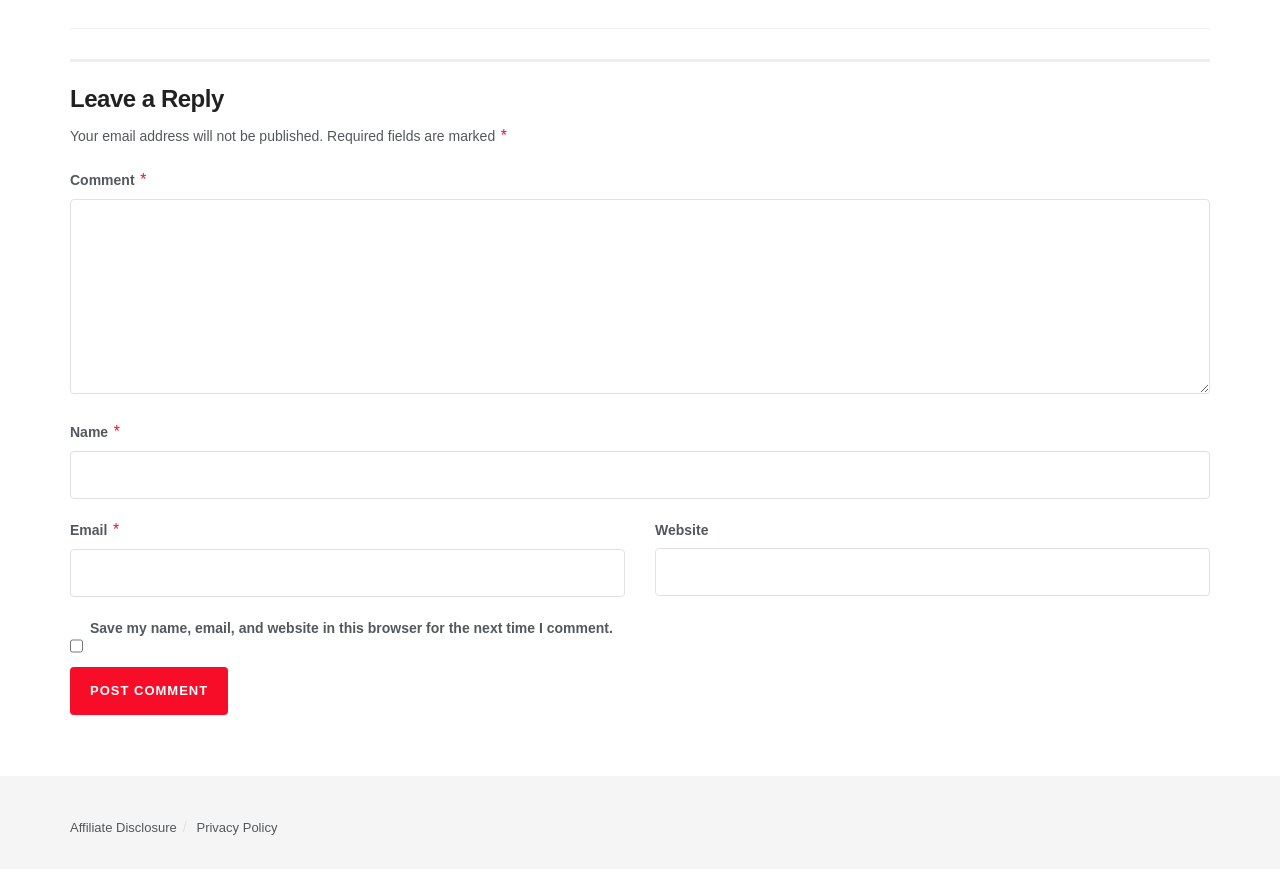Locate the bounding box for the described UI element: "parent_node: Name * name="author"". Ensure the coordinates are four float numbers between 0 and 1, formatted as [left, top, right, bottom].

[0.055, 0.515, 0.945, 0.571]